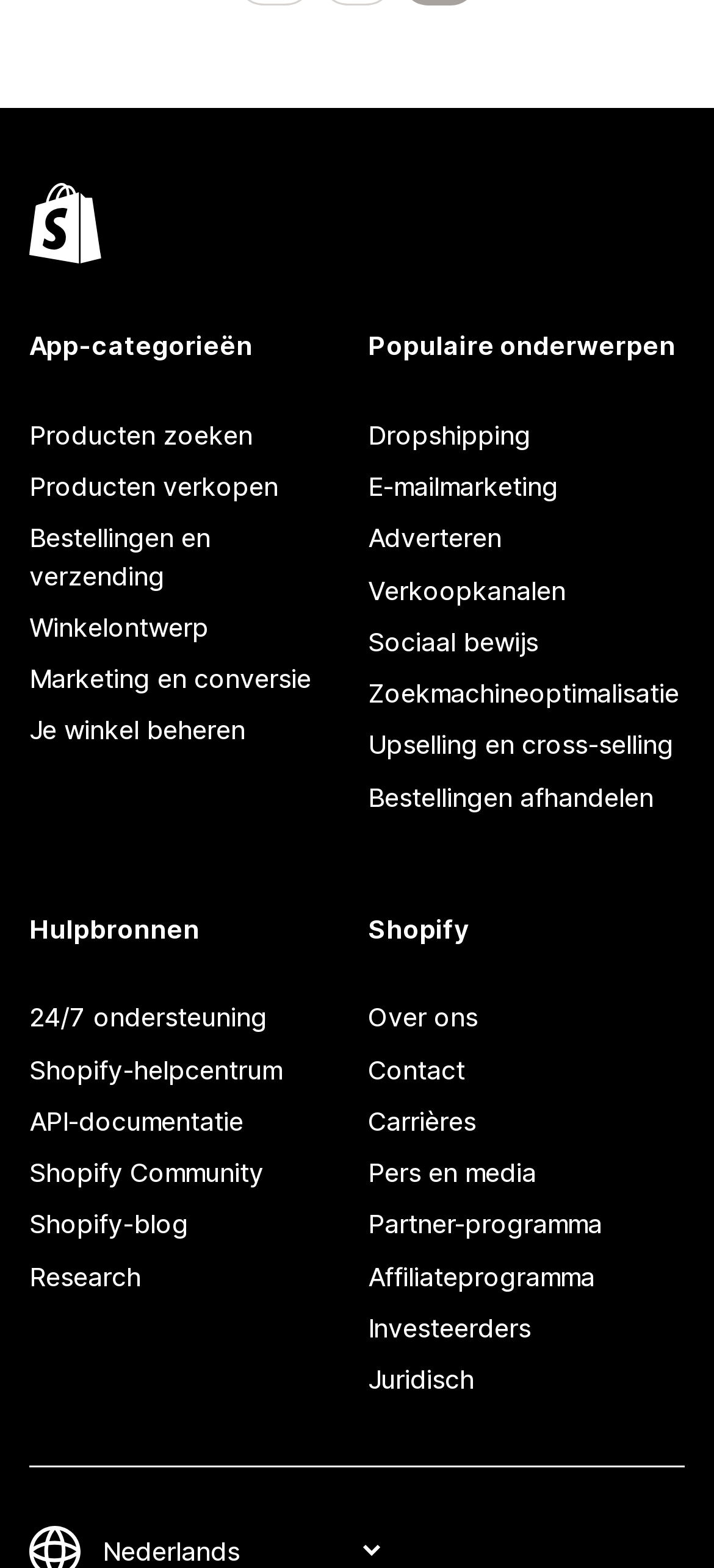Using the description "Universitätsklinikum Jena", predict the bounding box of the relevant HTML element.

None